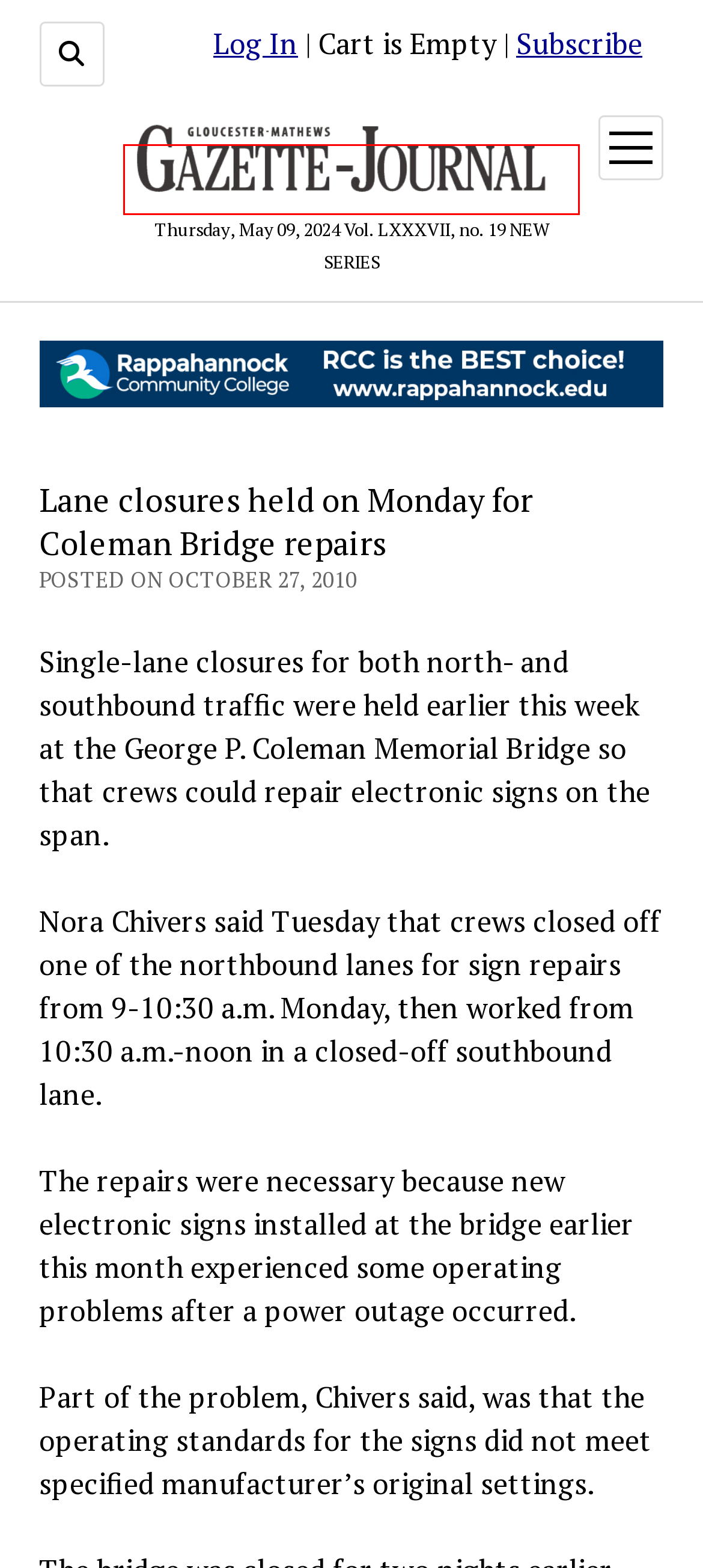You have a screenshot of a webpage where a red bounding box highlights a specific UI element. Identify the description that best matches the resulting webpage after the highlighted element is clicked. The choices are:
A. Advertise With us - Gazette Journal
B. Home Page - Gazette Journal
C. Letters to the Editor - Gazette Journal
D. Mathews News - Gazette Journal
E. Registration open for well water testing - Gazette Journal
F. Find Your Ancestors - Gazette Journal
G. Subscribe - Gazette Journal
H. Sports - Gazette Journal

B